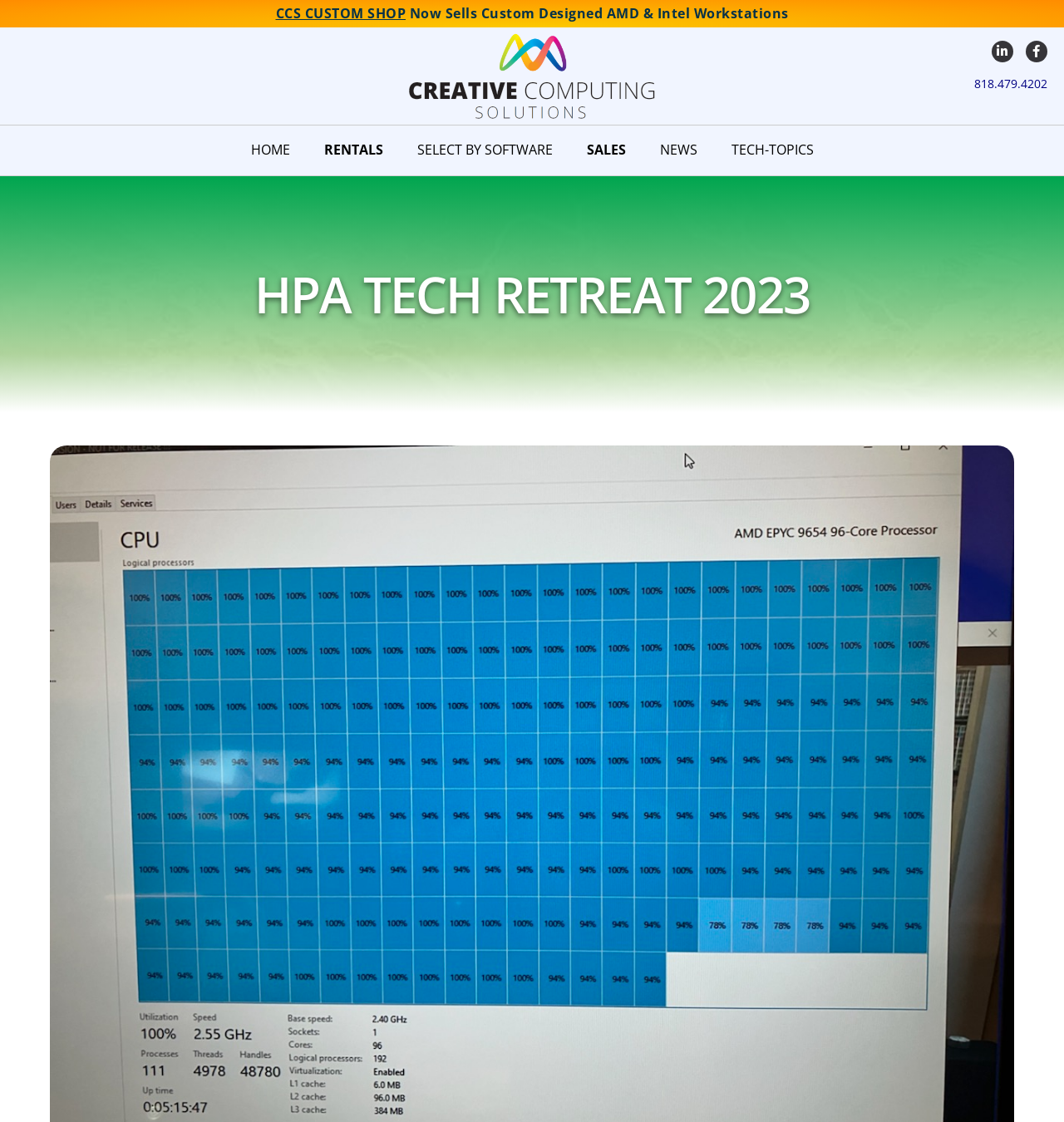Determine which piece of text is the heading of the webpage and provide it.

HPA TECH RETREAT 2023